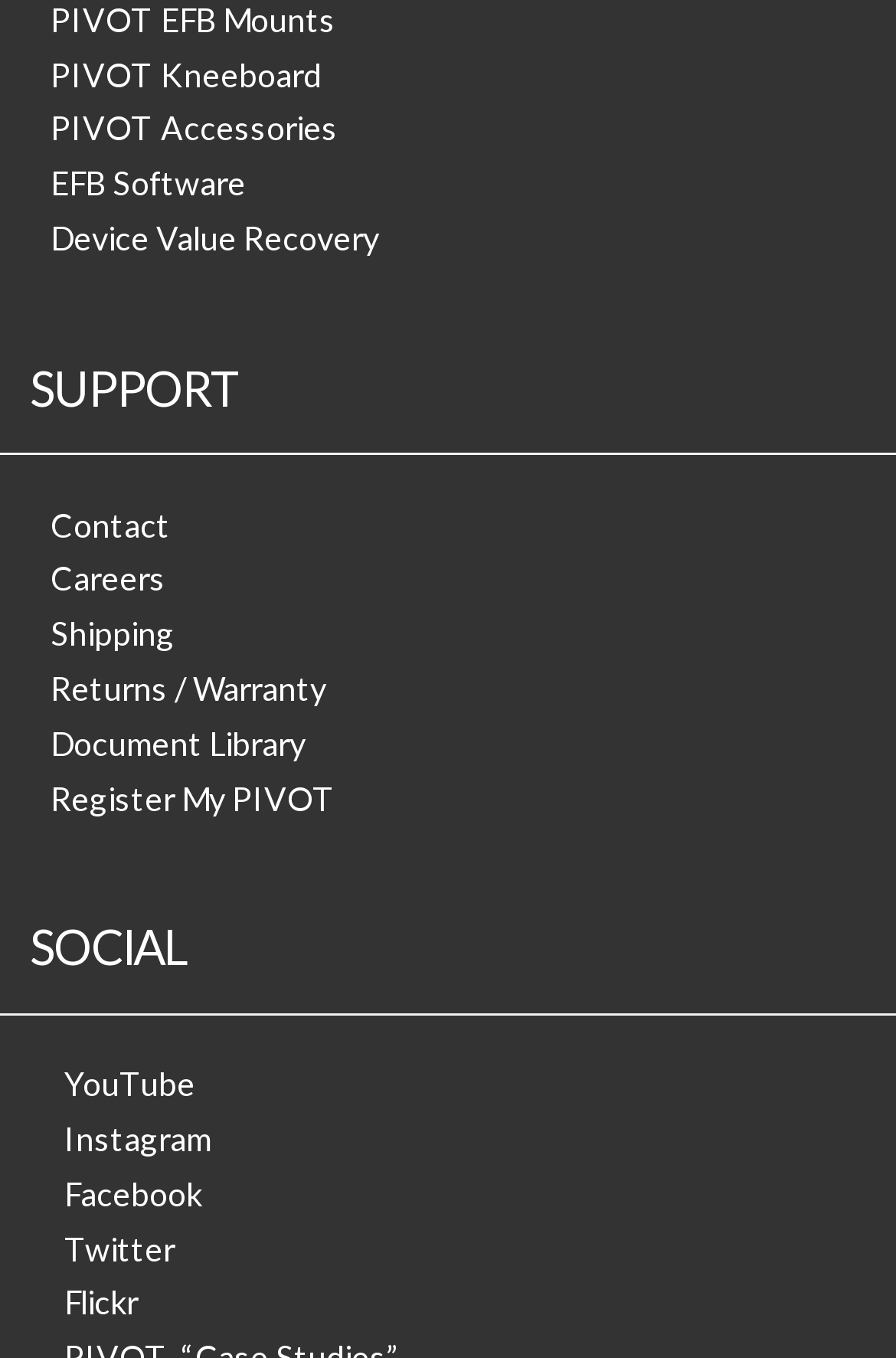Locate the bounding box coordinates of the item that should be clicked to fulfill the instruction: "Go to Contact page".

[0.056, 0.372, 0.19, 0.4]